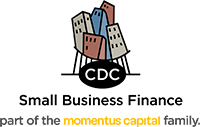What is symbolized by the stylized illustration of colorful buildings?
Please give a detailed and elaborate answer to the question based on the image.

The stylized illustration of colorful buildings is part of the logo, and it is mentioned in the caption that it symbolizes growth and urban development, indicating that the organization is focused on supporting small businesses in urban areas and promoting their growth.